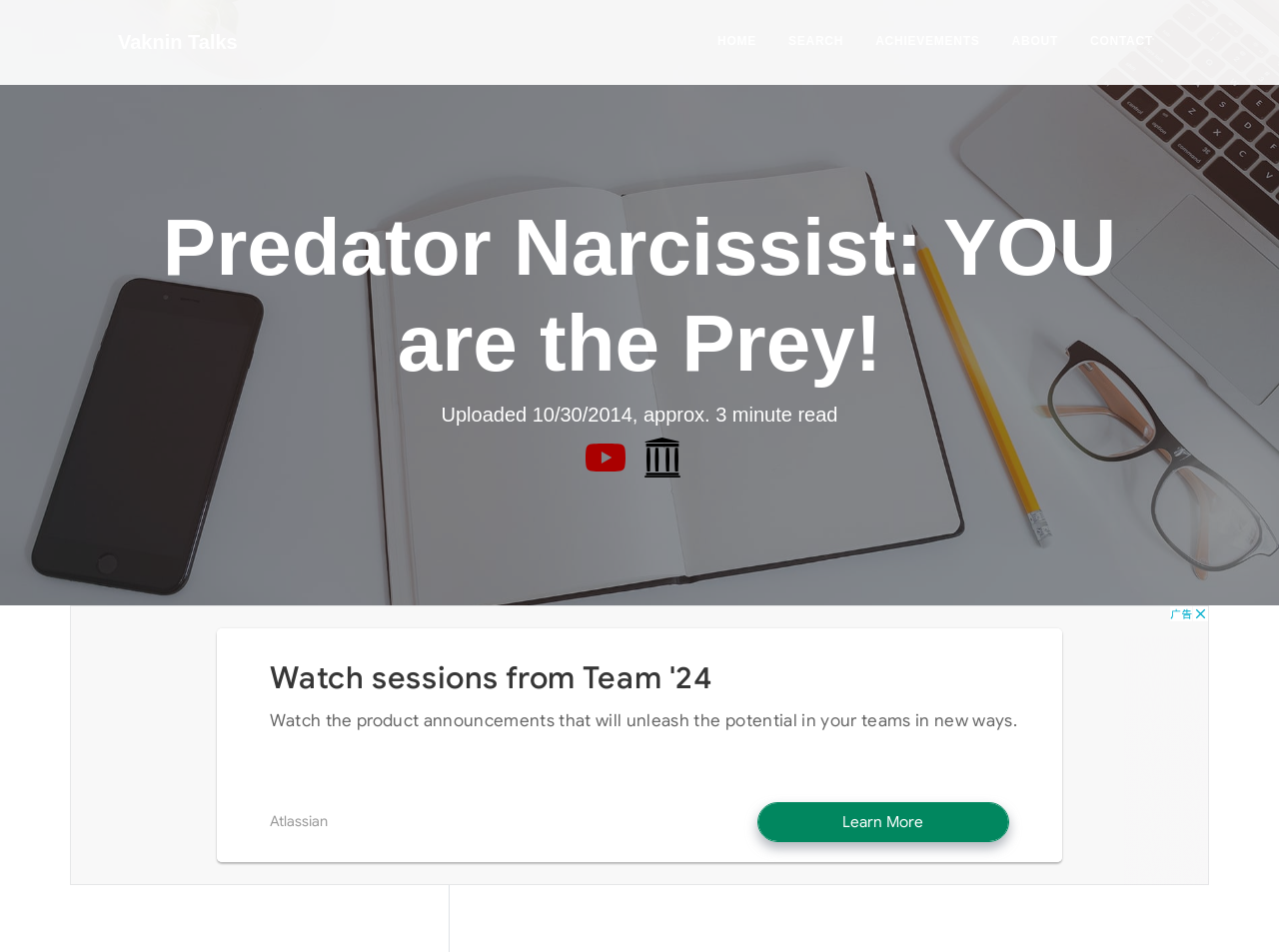Provide the bounding box coordinates, formatted as (top-left x, top-left y, bottom-right x, bottom-right y), with all values being floating point numbers between 0 and 1. Identify the bounding box of the UI element that matches the description: Vaknin Talks

[0.092, 0.023, 0.186, 0.065]